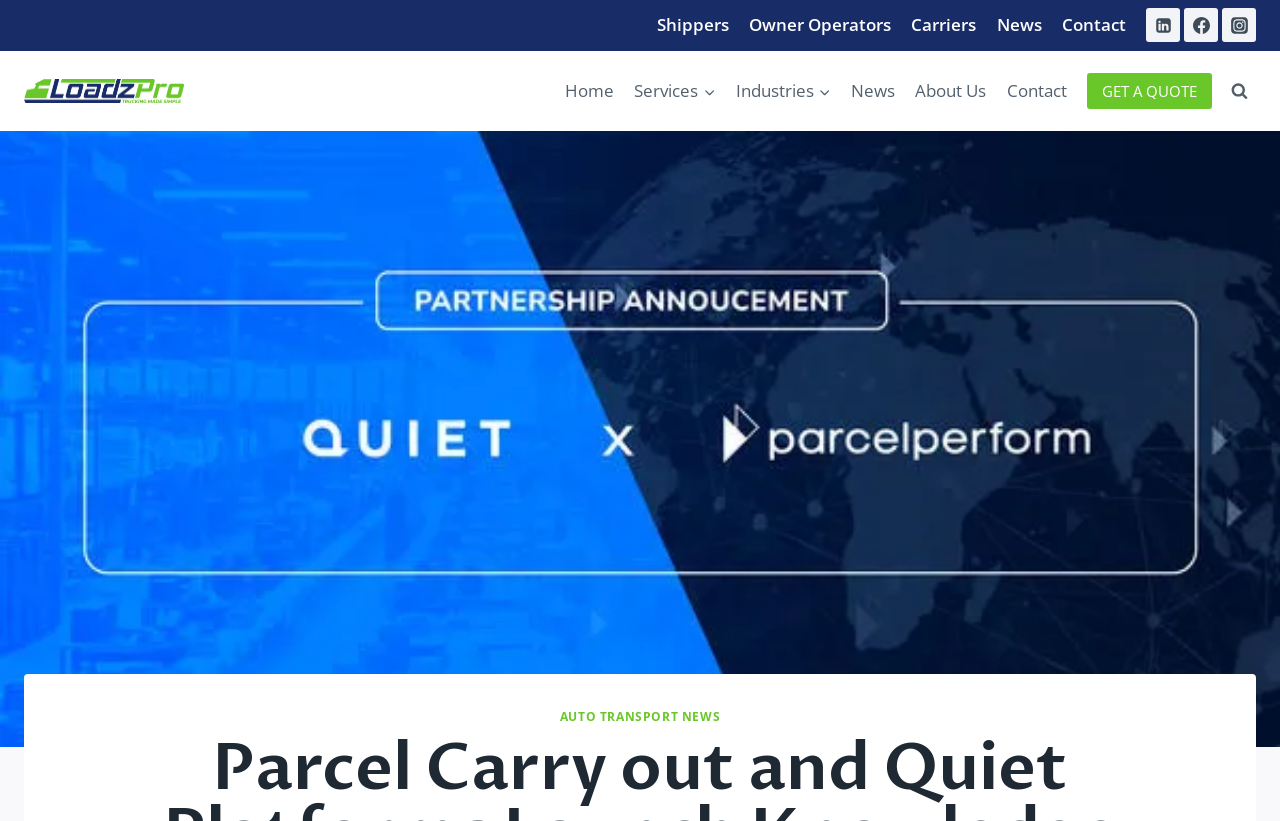Provide a brief response in the form of a single word or phrase:
What type of image is present on the webpage?

Parcel Perform image